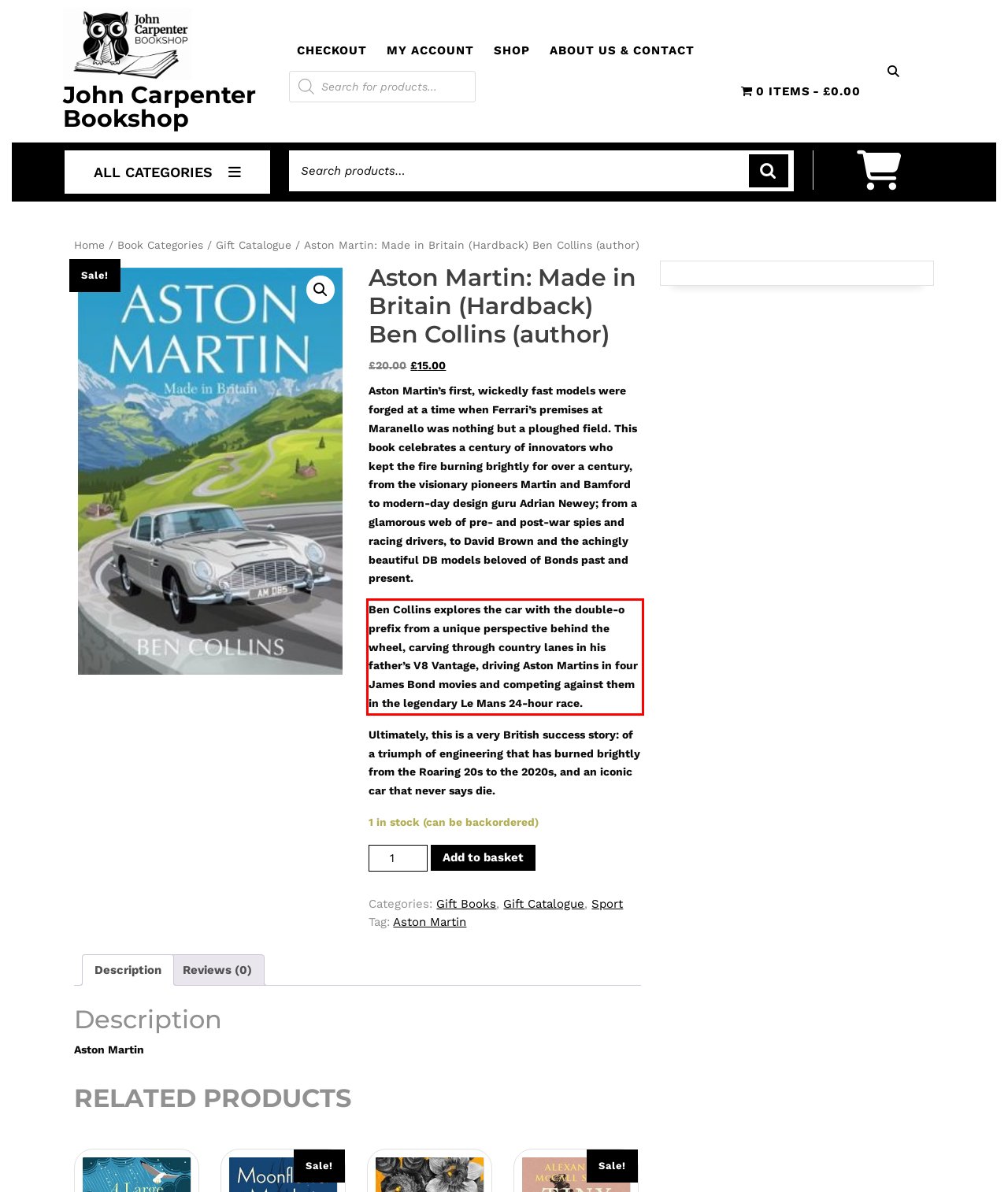You are presented with a screenshot containing a red rectangle. Extract the text found inside this red bounding box.

Ben Collins explores the car with the double-o prefix from a unique perspective behind the wheel, carving through country lanes in his father’s V8 Vantage, driving Aston Martins in four James Bond movies and competing against them in the legendary Le Mans 24-hour race.